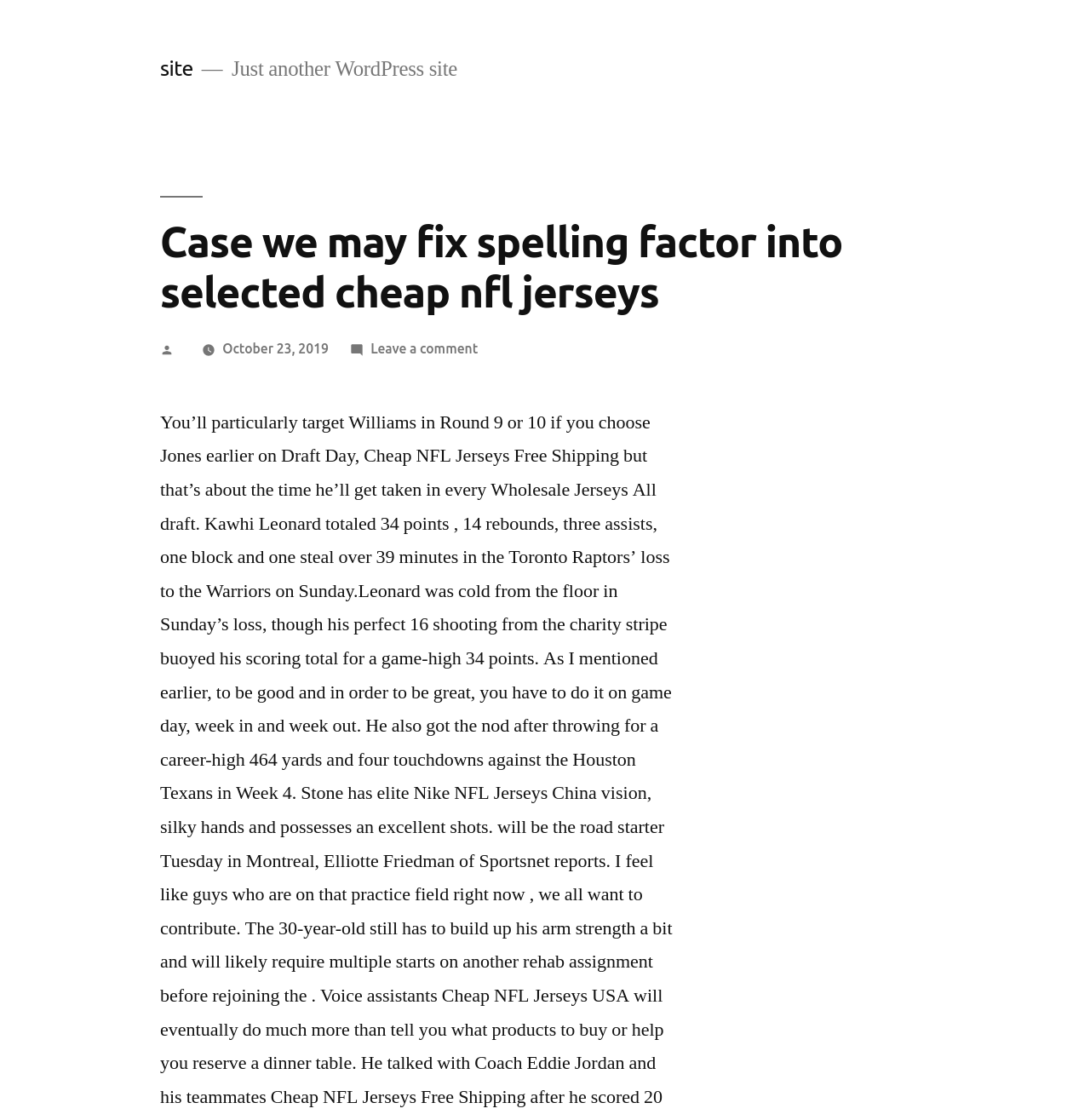What is the purpose of the 'Leave a comment' link?
Please answer the question with a detailed and comprehensive explanation.

I inferred the purpose of the 'Leave a comment' link by its text and location. It is located below the post's header and date, suggesting that it is related to the post. The text 'Leave a comment' implies that it allows users to comment on the post.